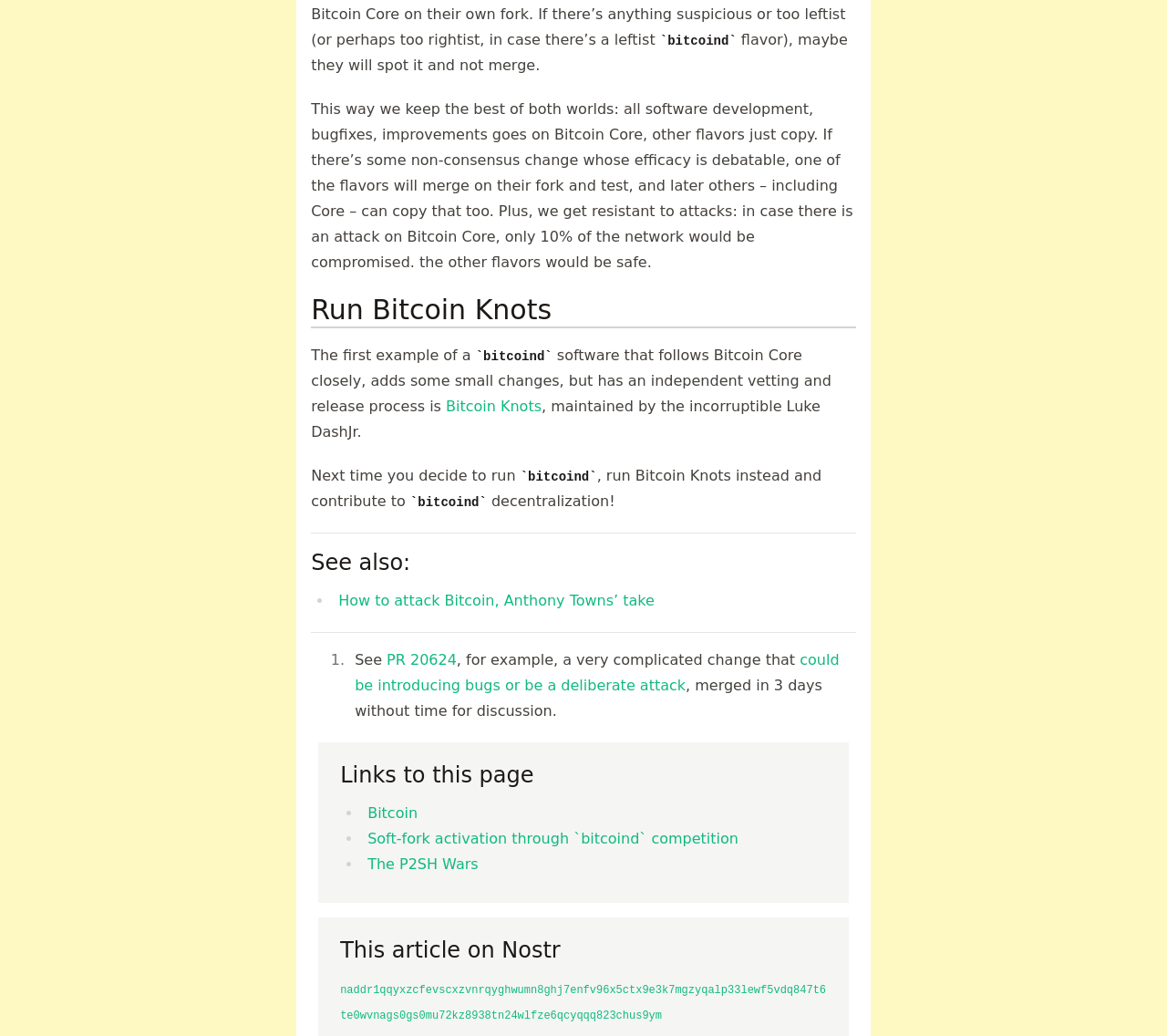Identify the bounding box for the UI element specified in this description: "Soft-fork activation through `bitcoind` competition". The coordinates must be four float numbers between 0 and 1, formatted as [left, top, right, bottom].

[0.315, 0.801, 0.633, 0.818]